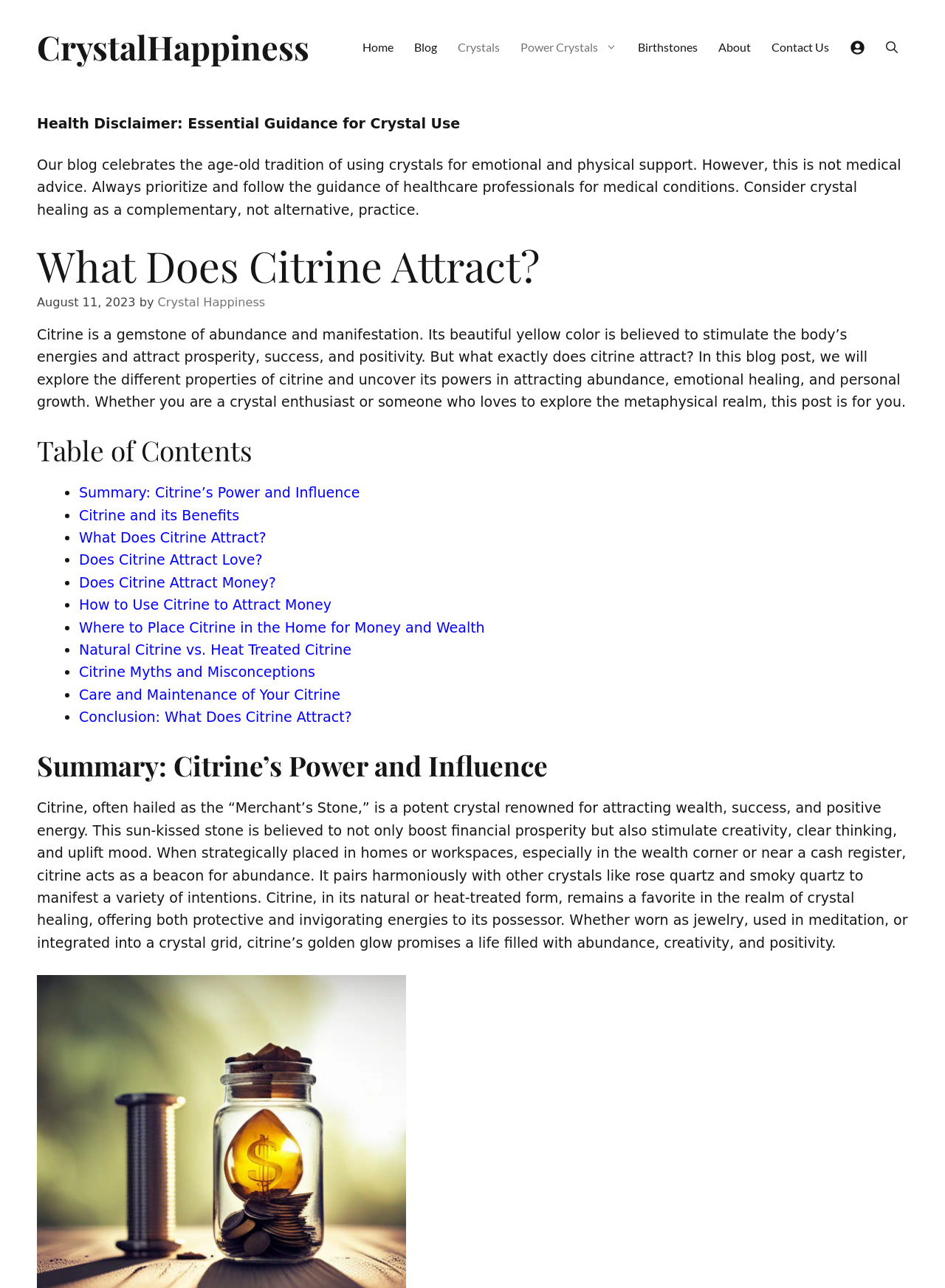Please specify the bounding box coordinates of the clickable region to carry out the following instruction: "Click the 'Home' link". The coordinates should be four float numbers between 0 and 1, in the format [left, top, right, bottom].

[0.373, 0.0, 0.427, 0.073]